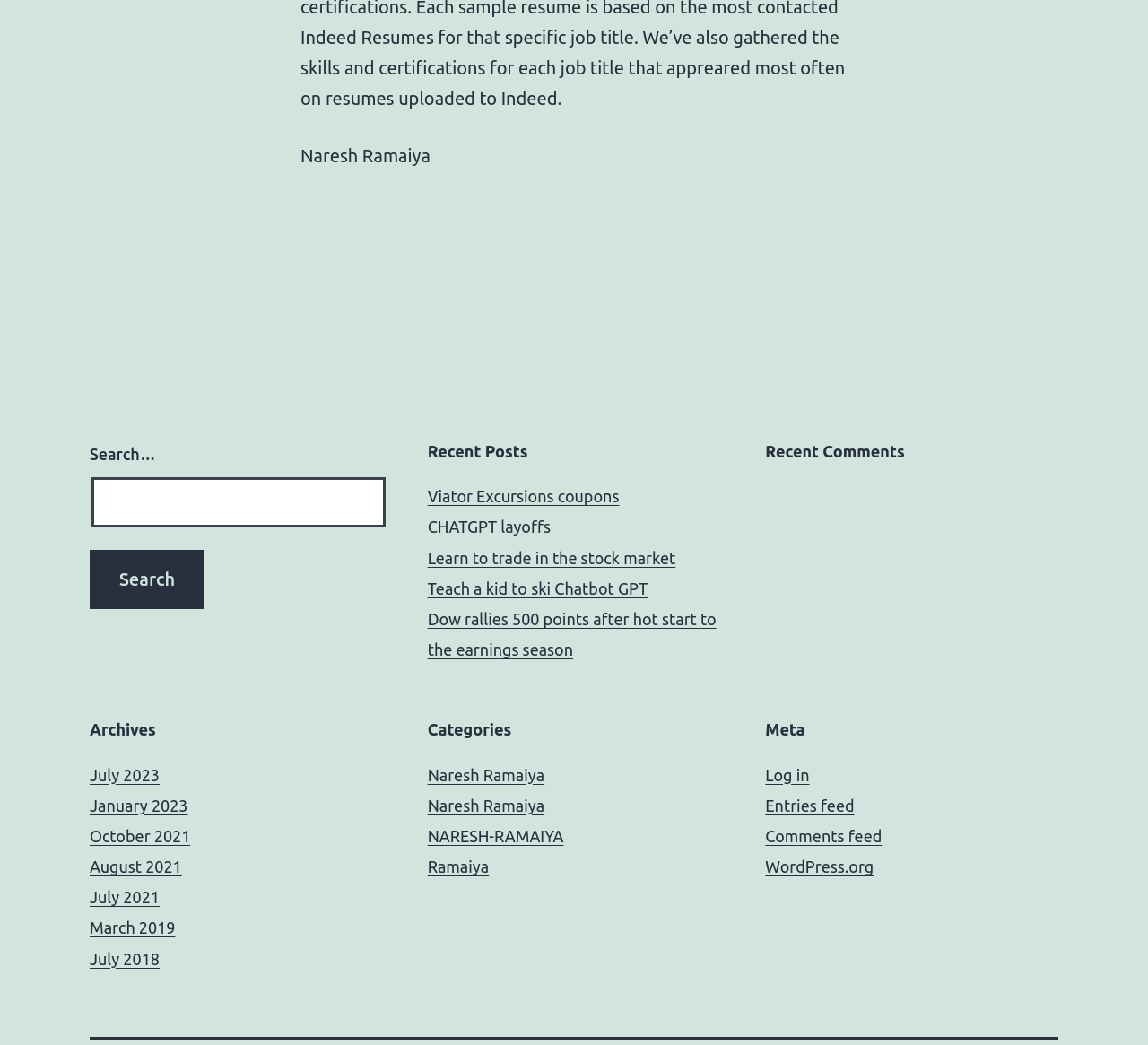Specify the bounding box coordinates (top-left x, top-left y, bottom-right x, bottom-right y) of the UI element in the screenshot that matches this description: Ramaiya

[0.372, 0.821, 0.426, 0.838]